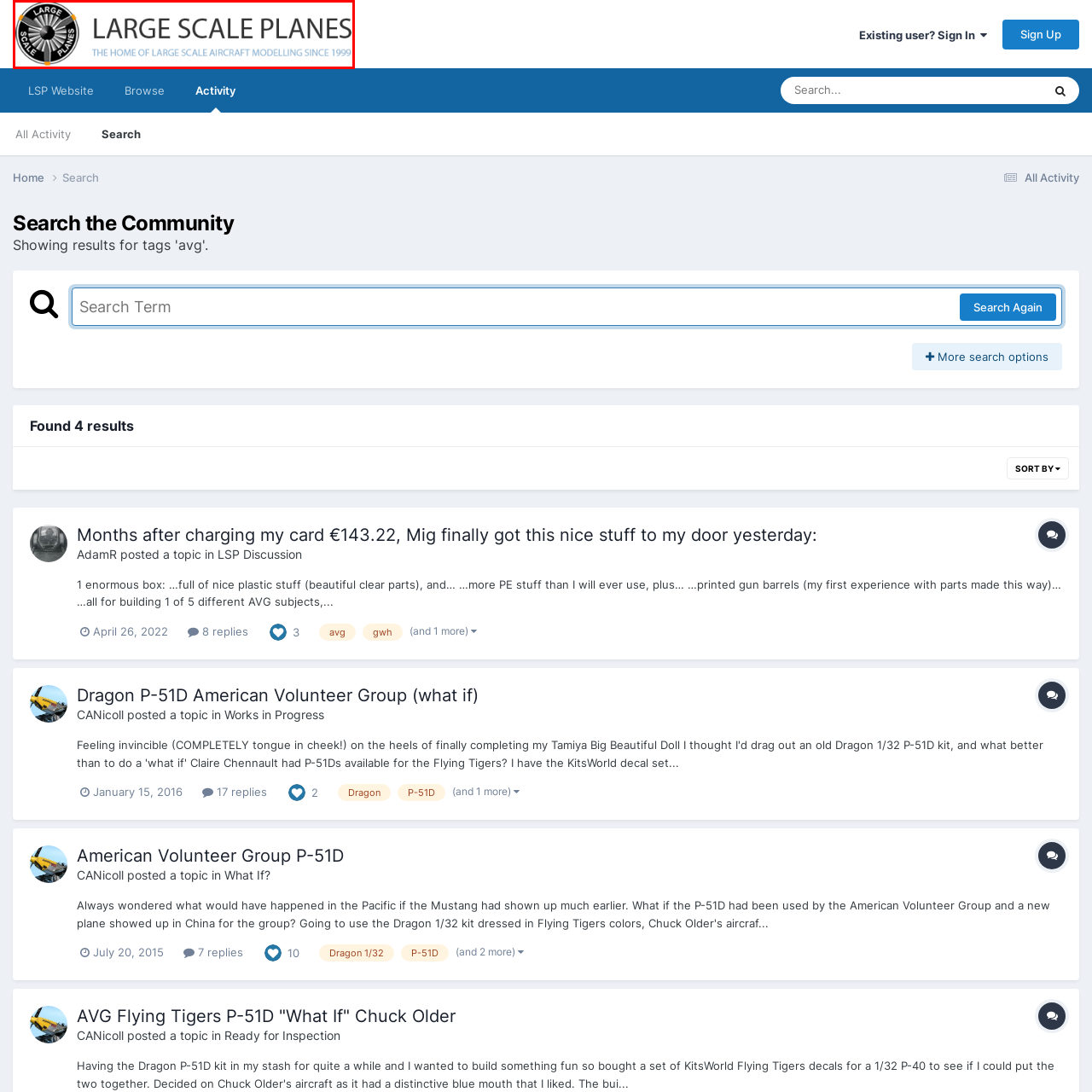What is the focus of the community?
Observe the image part marked by the red bounding box and give a detailed answer to the question.

The community's focus is clearly conveyed through the stylized airplane propeller in the logo and the tagline 'THE HOME OF LARGE SCALE AIRCRAFT MODELLING SINCE 1999'.